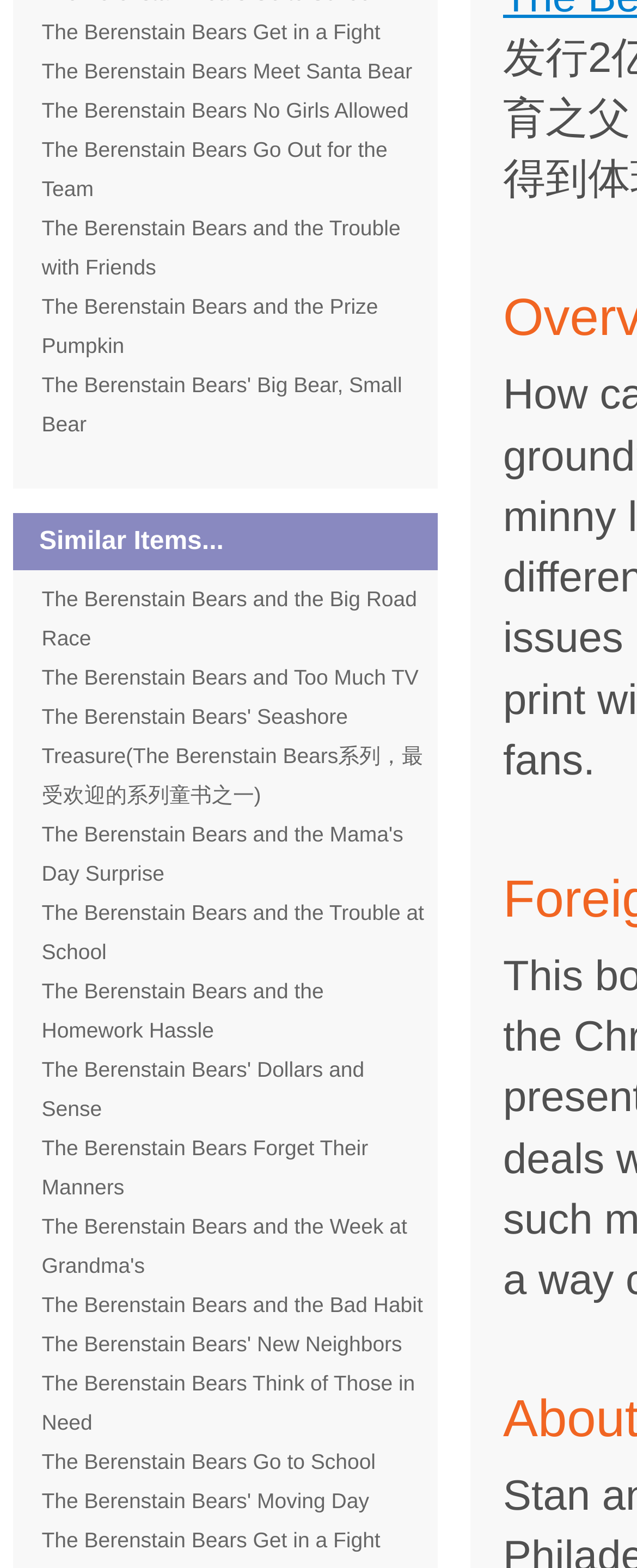Locate the bounding box coordinates of the element that should be clicked to fulfill the instruction: "Read 'The Berenstain Bears' New Neighbors'".

[0.065, 0.849, 0.631, 0.865]